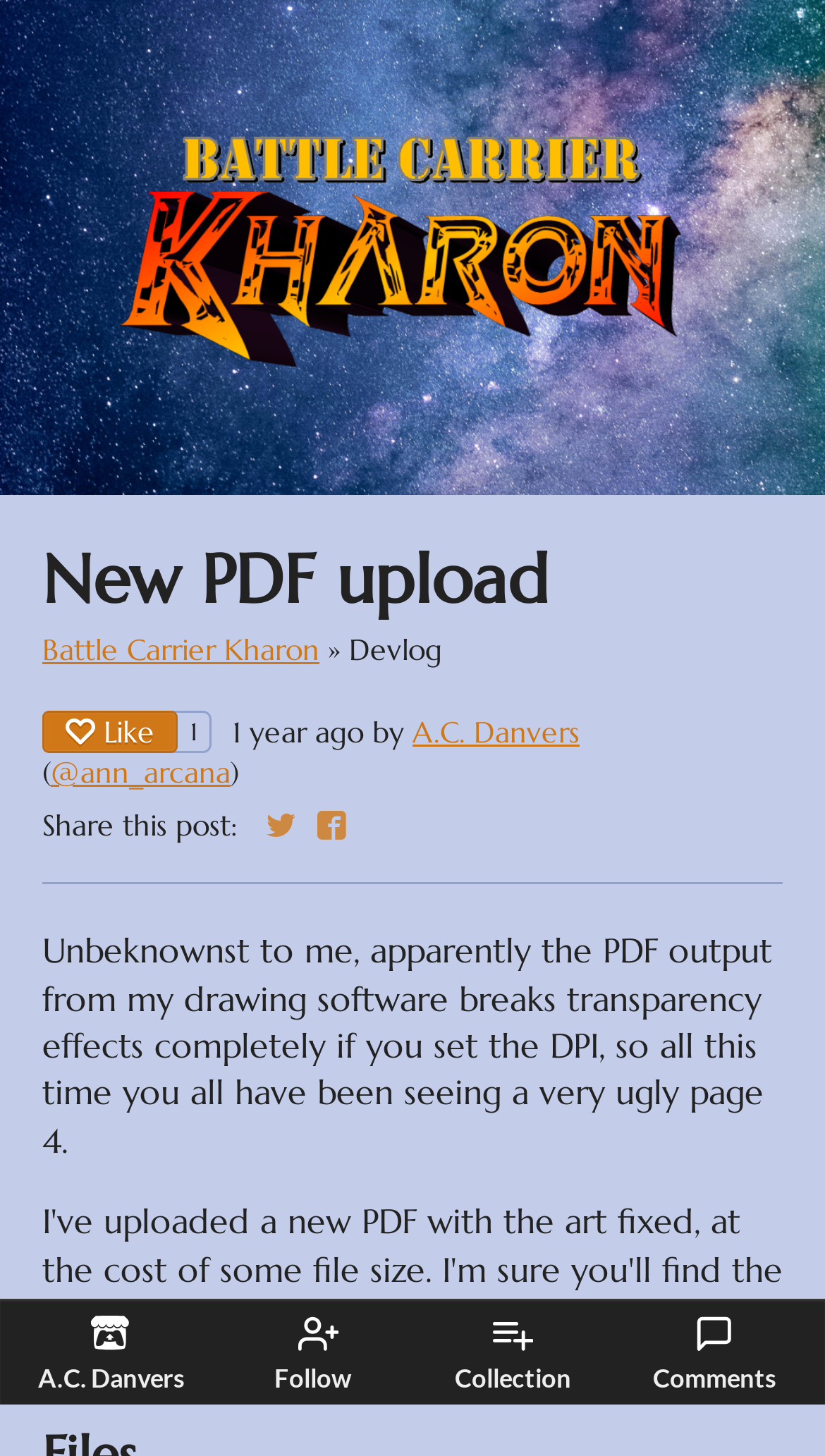Identify the bounding box coordinates of the part that should be clicked to carry out this instruction: "View A.C. Danvers' profile".

[0.033, 0.896, 0.236, 0.957]